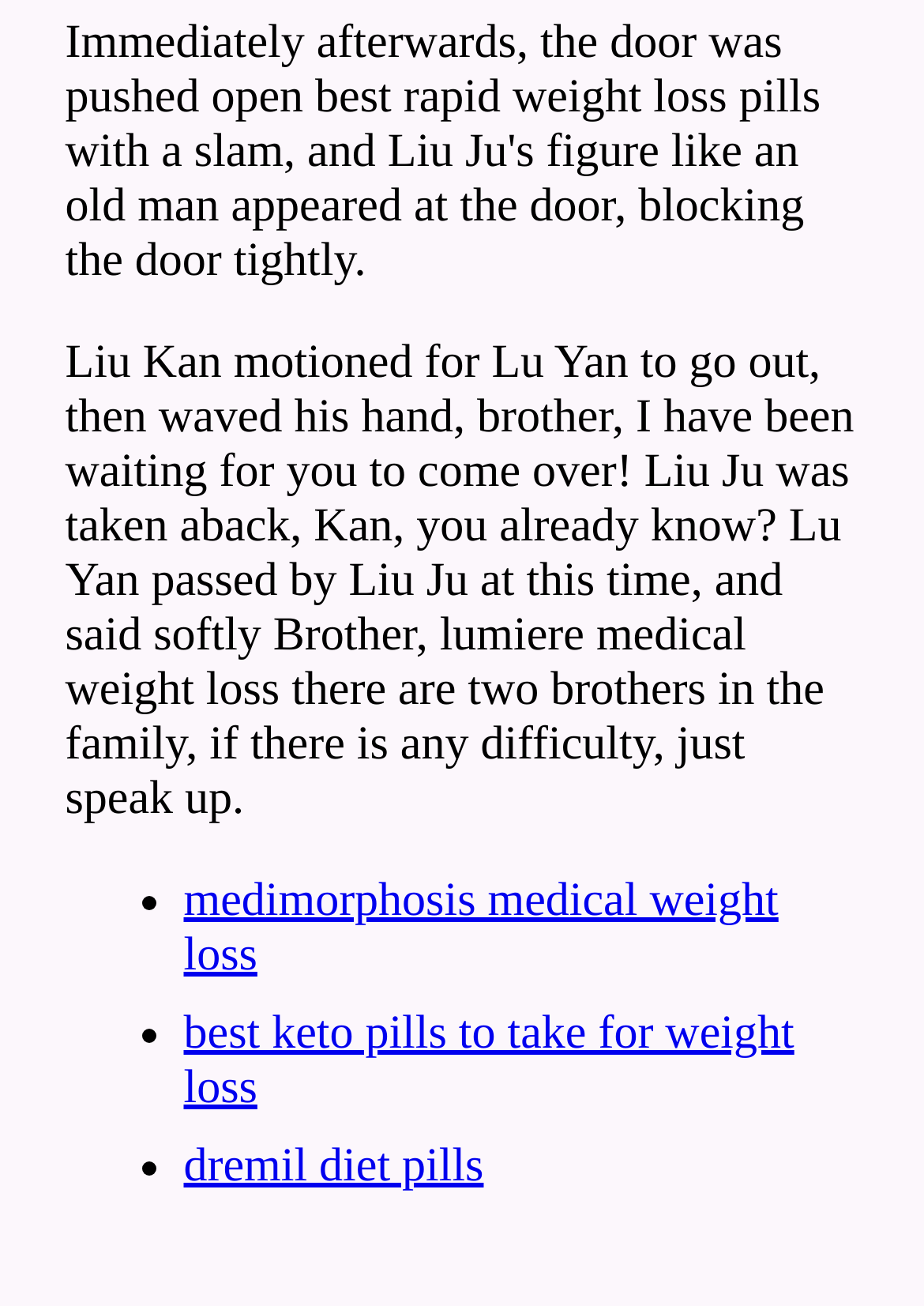Please give a succinct answer using a single word or phrase:
What is the context of the conversation?

Family